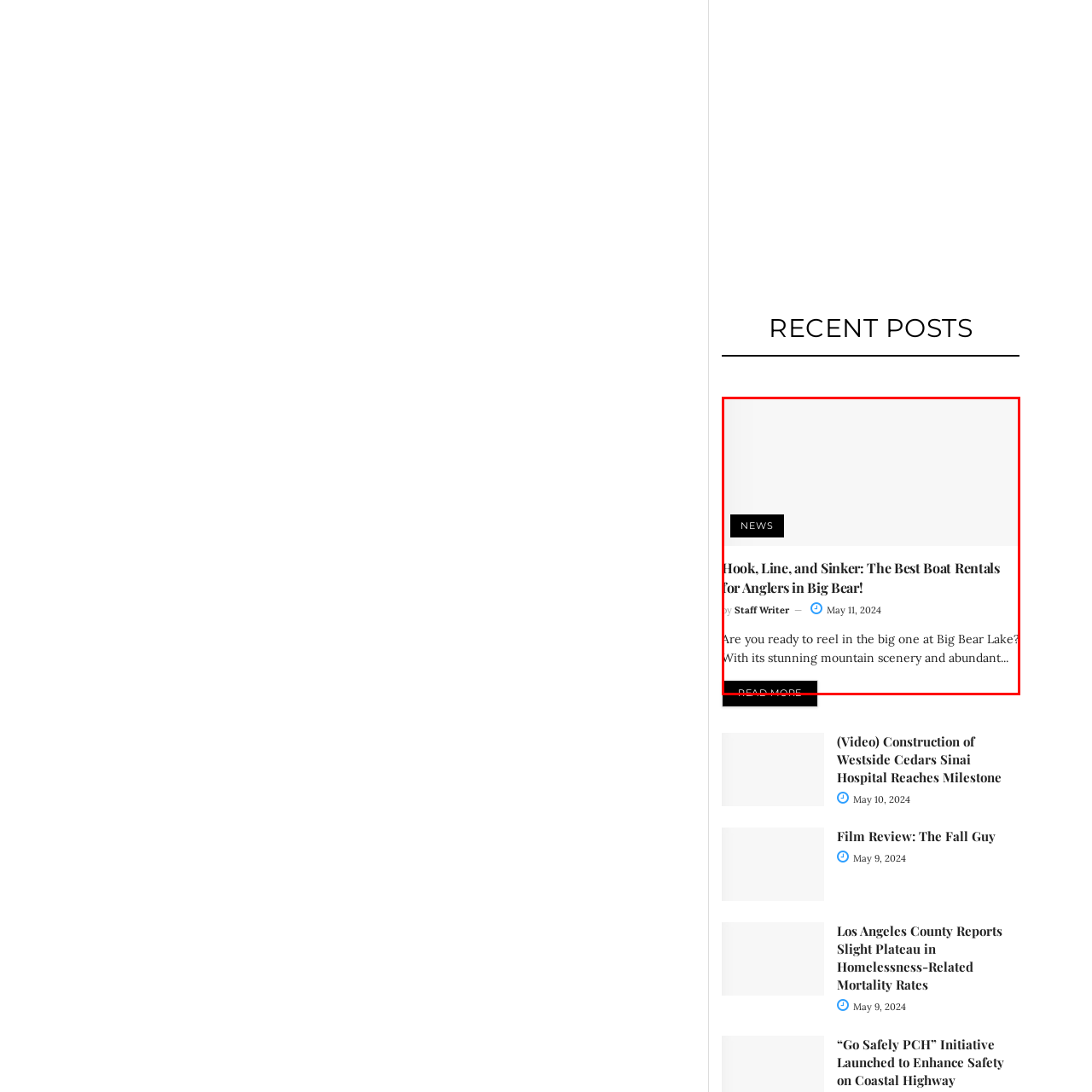Provide an in-depth description of the image within the red bounding box.

The image accompanying the article titled "Hook, Line, and Sinker: The Best Boat Rentals for Anglers in Big Bear!" features a captivating view that highlights the picturesque environment of Big Bear Lake, a popular destination for fishing enthusiasts. This post, authored by a staff writer and published on May 11, 2024, emphasizes the allure of Big Bear, known for its stunning mountain scenery and abundant fishing opportunities. The article invites readers to explore the best boat rental options available in the area, aimed at ensuring a memorable fishing experience amidst the beautiful landscape. The accompanying "READ MORE" link encourages further engagement with the content for those interested in fishing and outdoor activities in Big Bear.